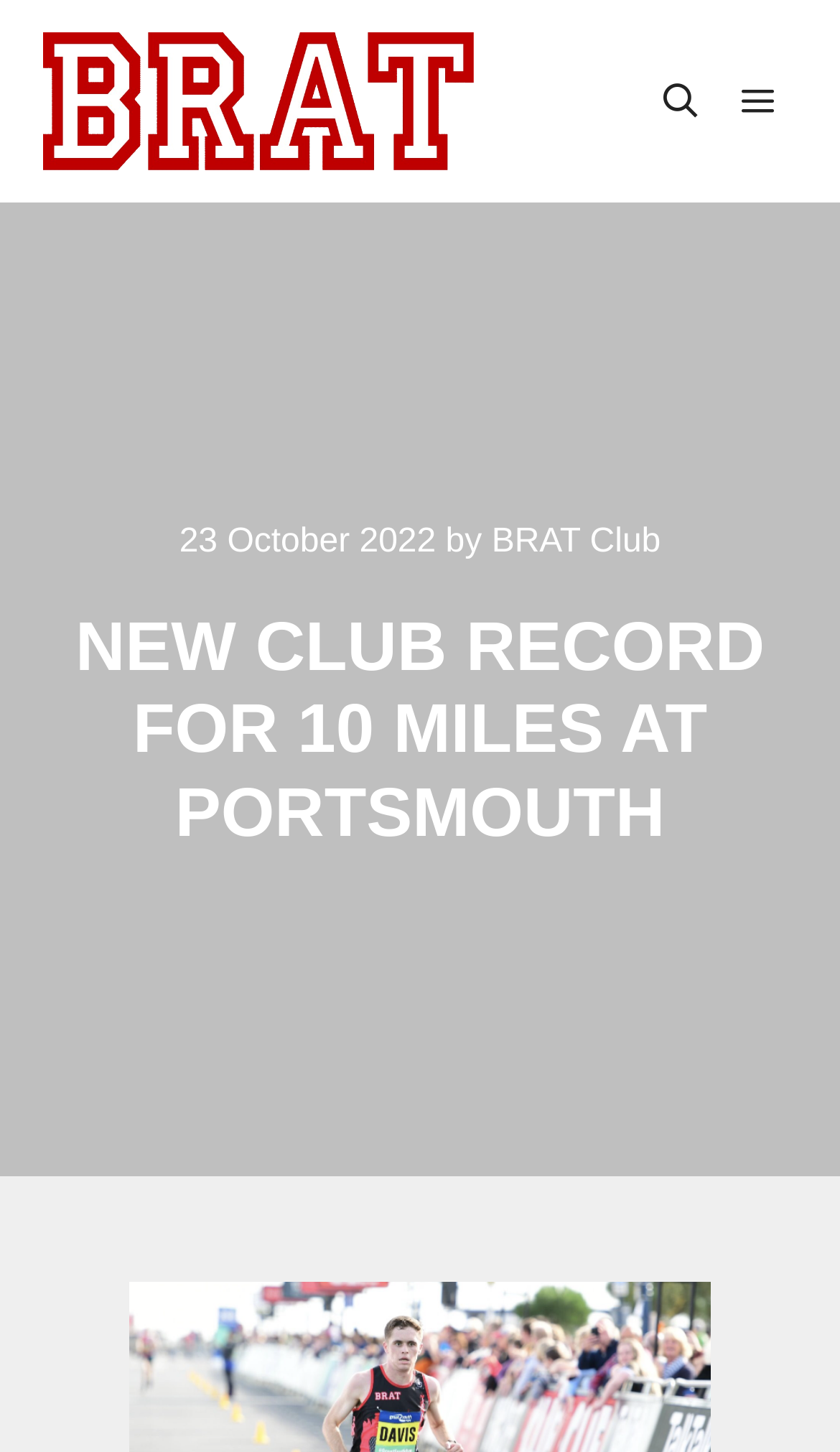How many buttons are in the top-right corner?
Based on the visual content, answer with a single word or a brief phrase.

2